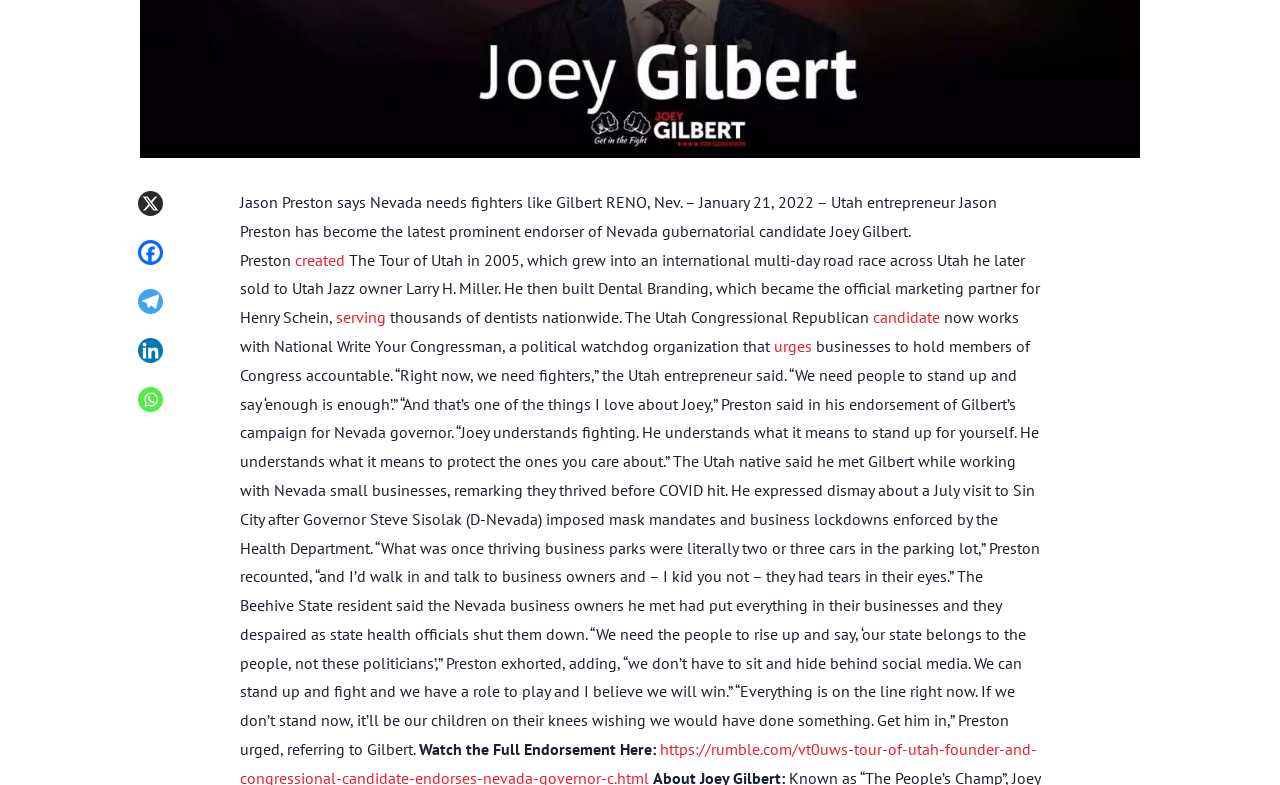Identify the bounding box of the UI element that matches this description: "urges".

[0.605, 0.428, 0.634, 0.453]